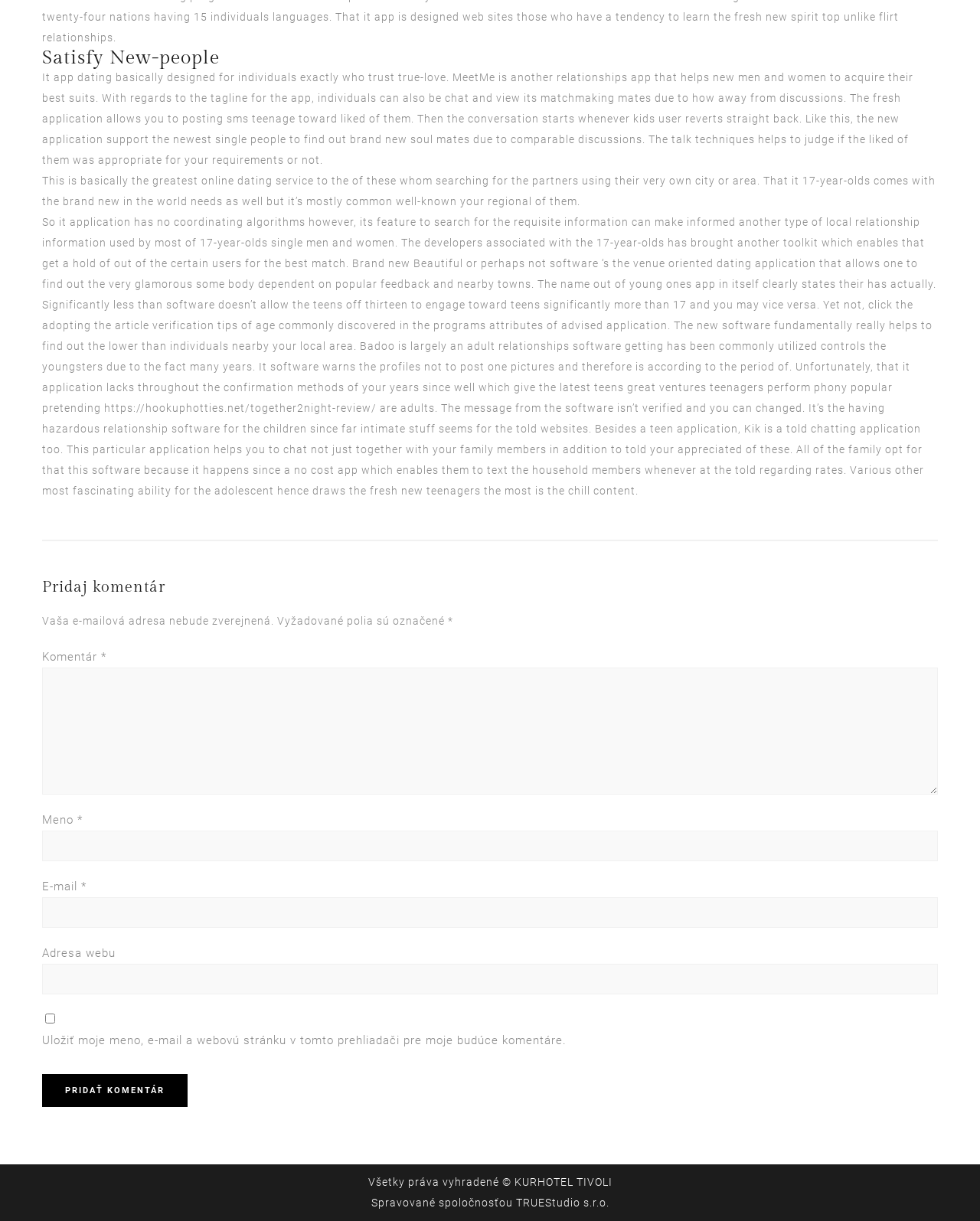Provide the bounding box coordinates for the UI element that is described as: "https://hookuphotties.net/together2night-review/".

[0.106, 0.329, 0.384, 0.339]